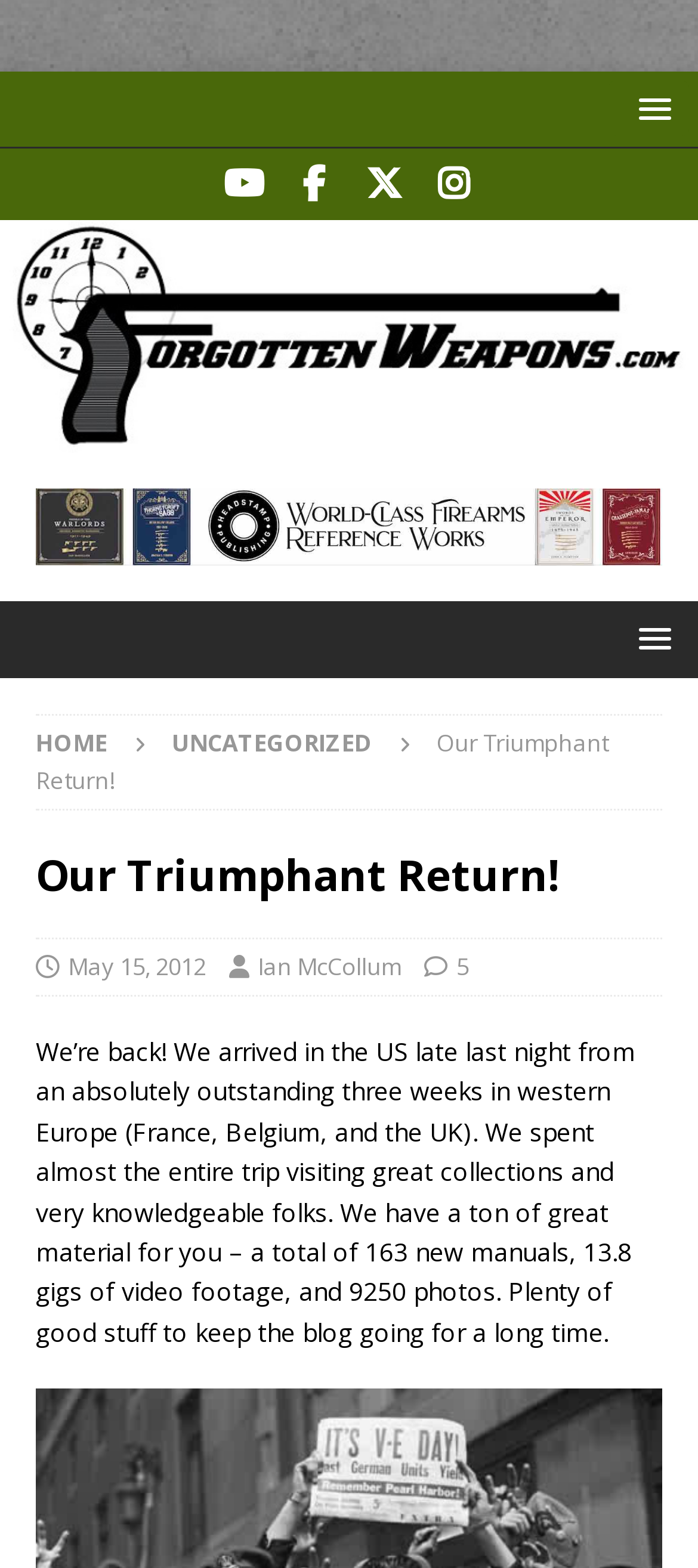Identify the bounding box coordinates of the area you need to click to perform the following instruction: "Read the blog post".

[0.051, 0.54, 0.949, 0.636]